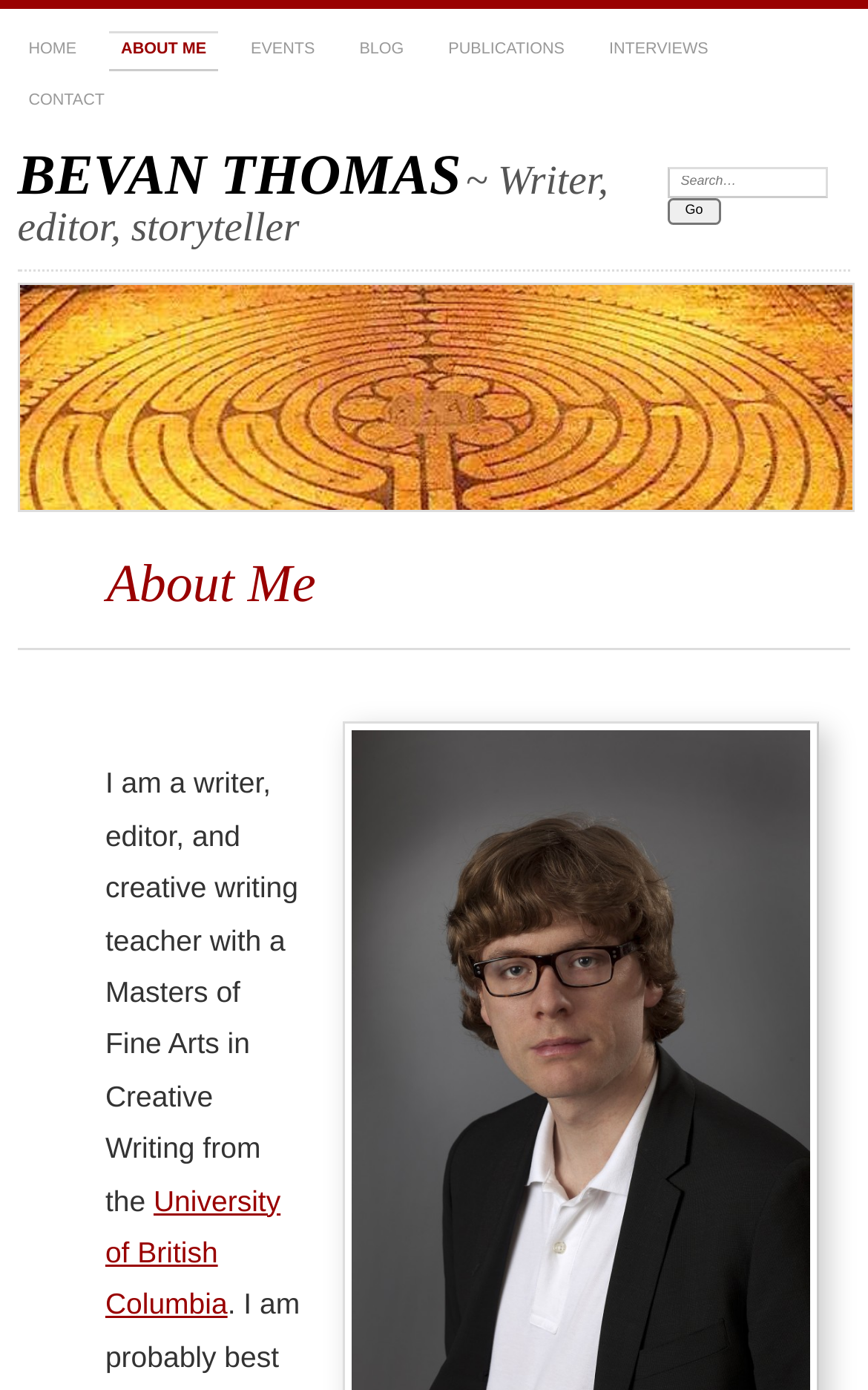Please determine the bounding box coordinates for the UI element described as: "Events".

[0.276, 0.022, 0.376, 0.051]